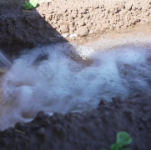Convey a rich and detailed description of the image.

The image depicts a close-up scene of water flowing from a pipe into freshly dug soil, suggesting agricultural irrigation. The muddy water splashes as it saturates the ground, reflecting the urgent need for water management practices in regions heavily affected by drought, such as the Colorado River Basin. This visual emphasizes the ongoing struggles faced by farmers and communities in arid areas, highlighting their reliance on limited water resources amid a crisis. The context connects to broader discussions about sustainable practices and adaptations necessary to cope with diminishing water supplies.